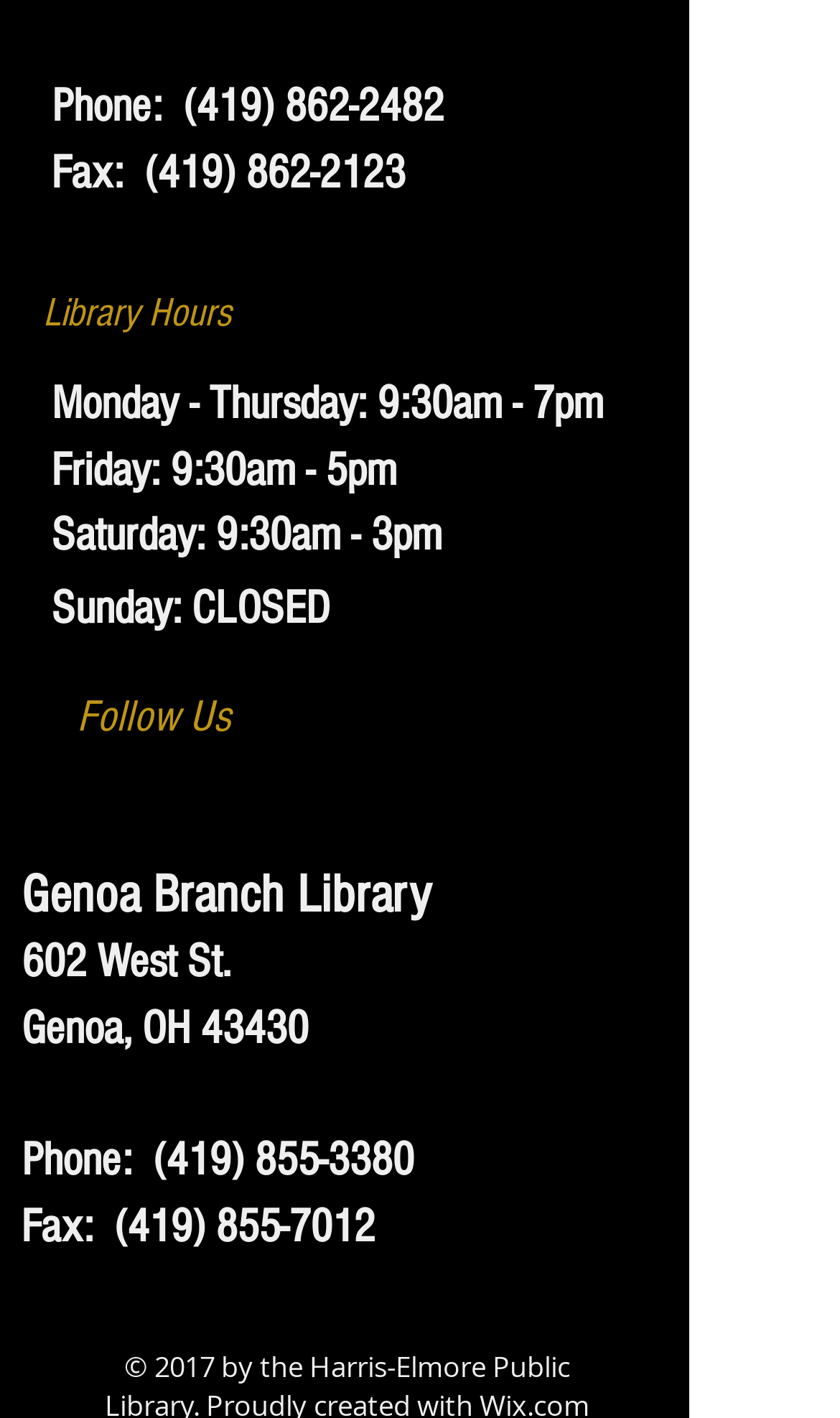Answer the following query with a single word or phrase:
What is the address of the Genoa Branch Library?

602 West St., Genoa, OH 43430